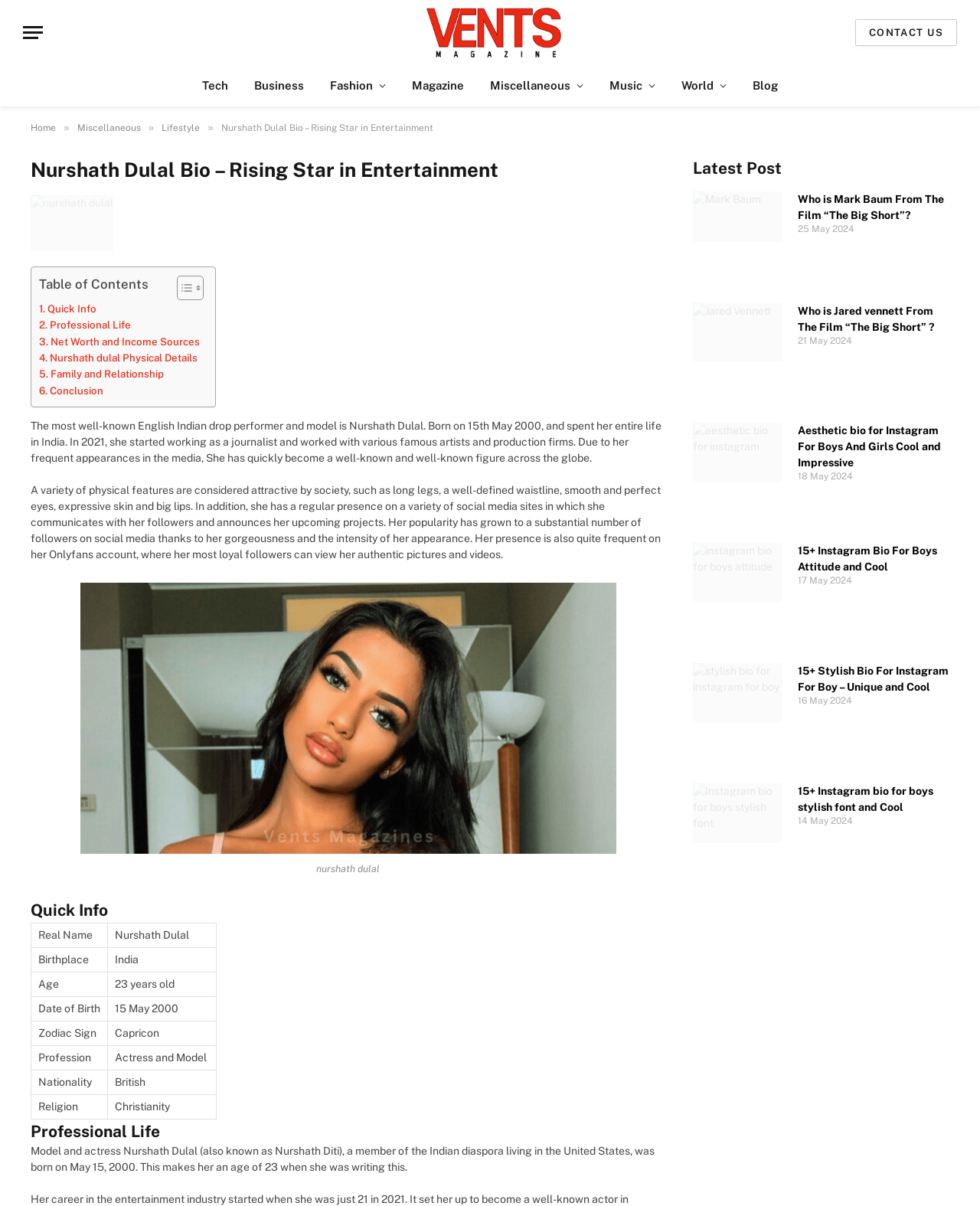With reference to the screenshot, provide a detailed response to the question below:
What is the name of the person described in this bio?

The webpage is about a person's bio, and the name 'Nurshath Dulal' is mentioned in the heading and throughout the page, indicating that it is the name of the person being described.